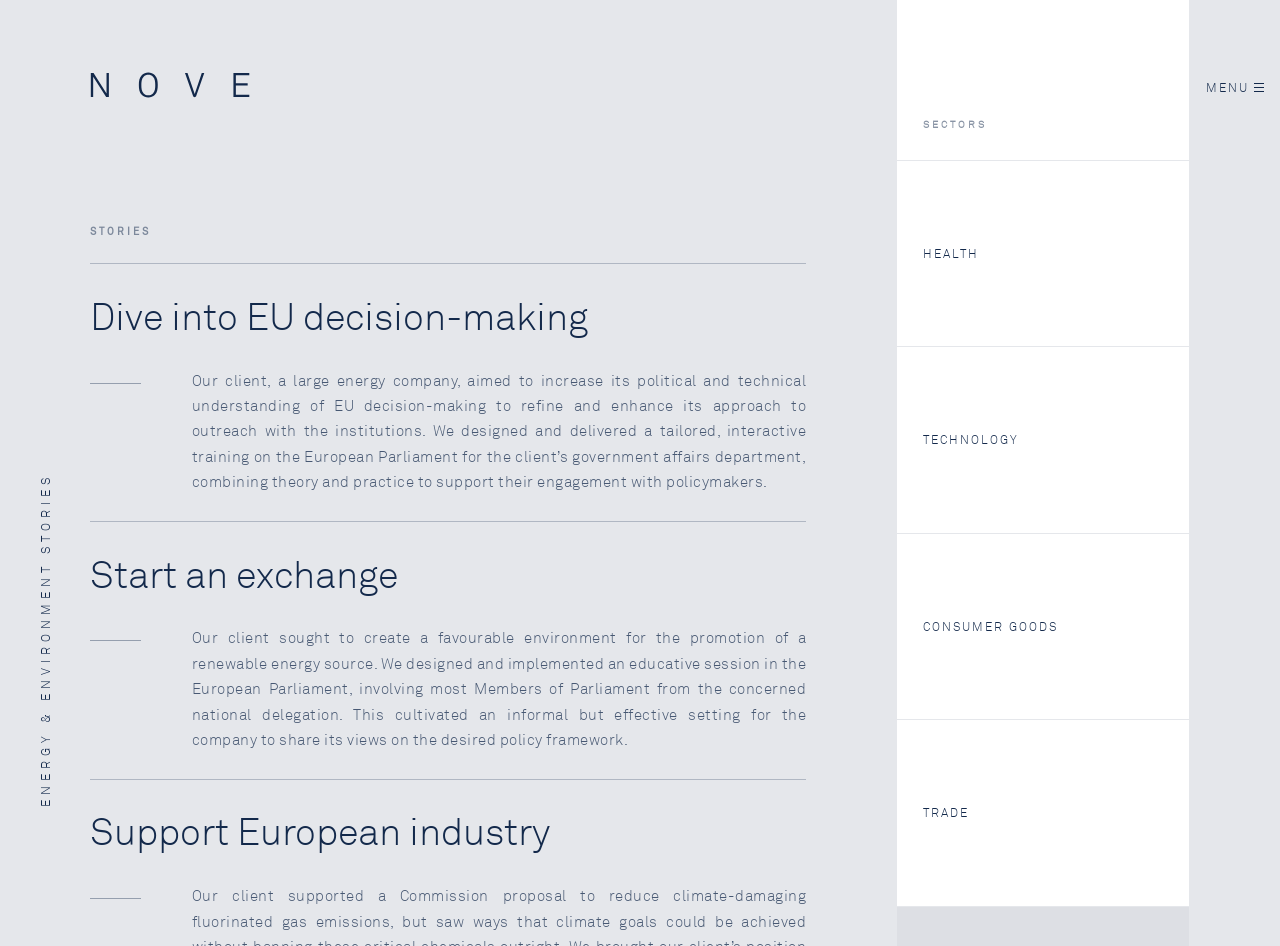What is the main theme of this webpage?
From the image, respond with a single word or phrase.

Energy companies